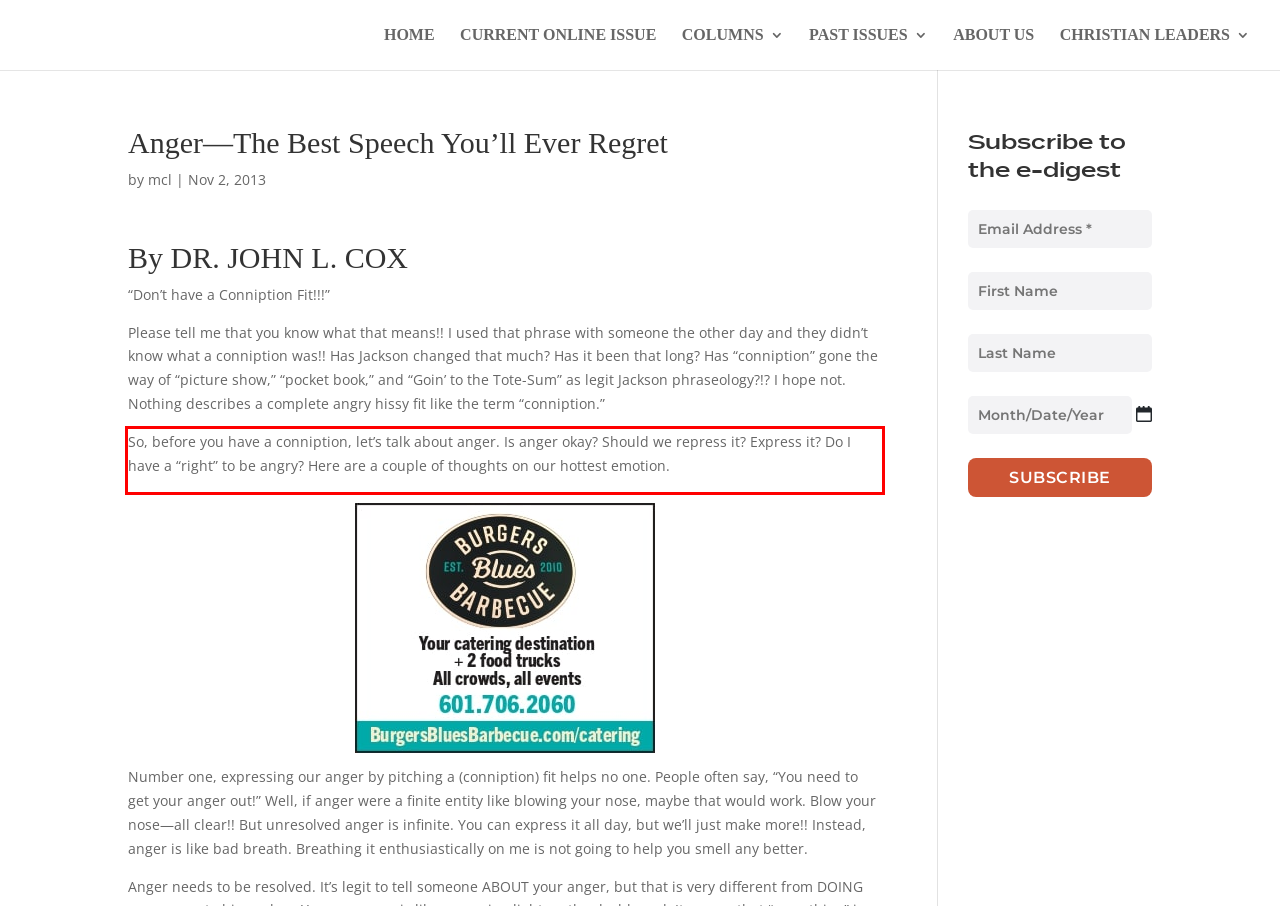Review the webpage screenshot provided, and perform OCR to extract the text from the red bounding box.

So, before you have a conniption, let’s talk about anger. Is anger okay? Should we repress it? Express it? Do I have a “right” to be angry? Here are a couple of thoughts on our hottest emotion.